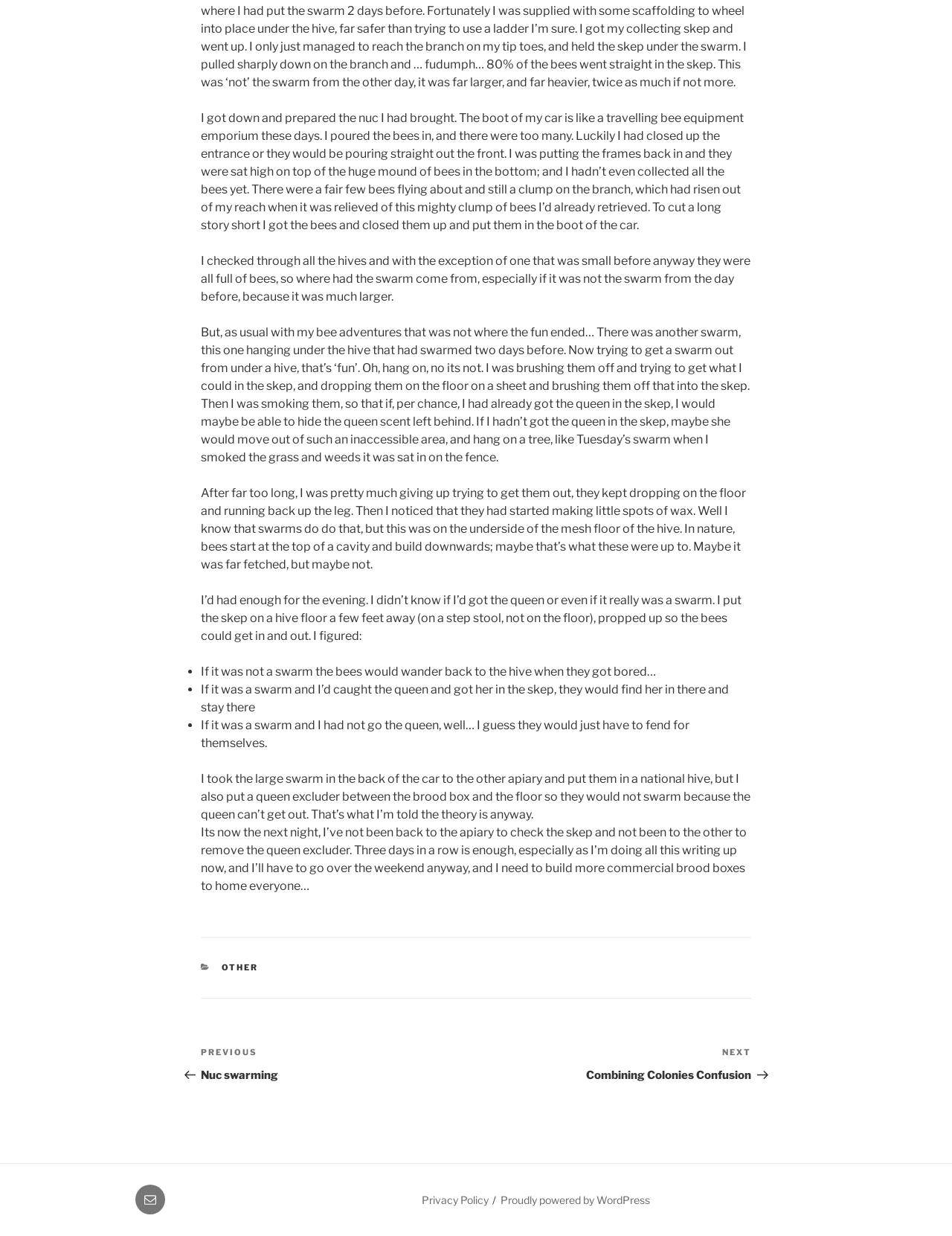Identify the bounding box of the UI element that matches this description: "Email".

[0.142, 0.959, 0.173, 0.983]